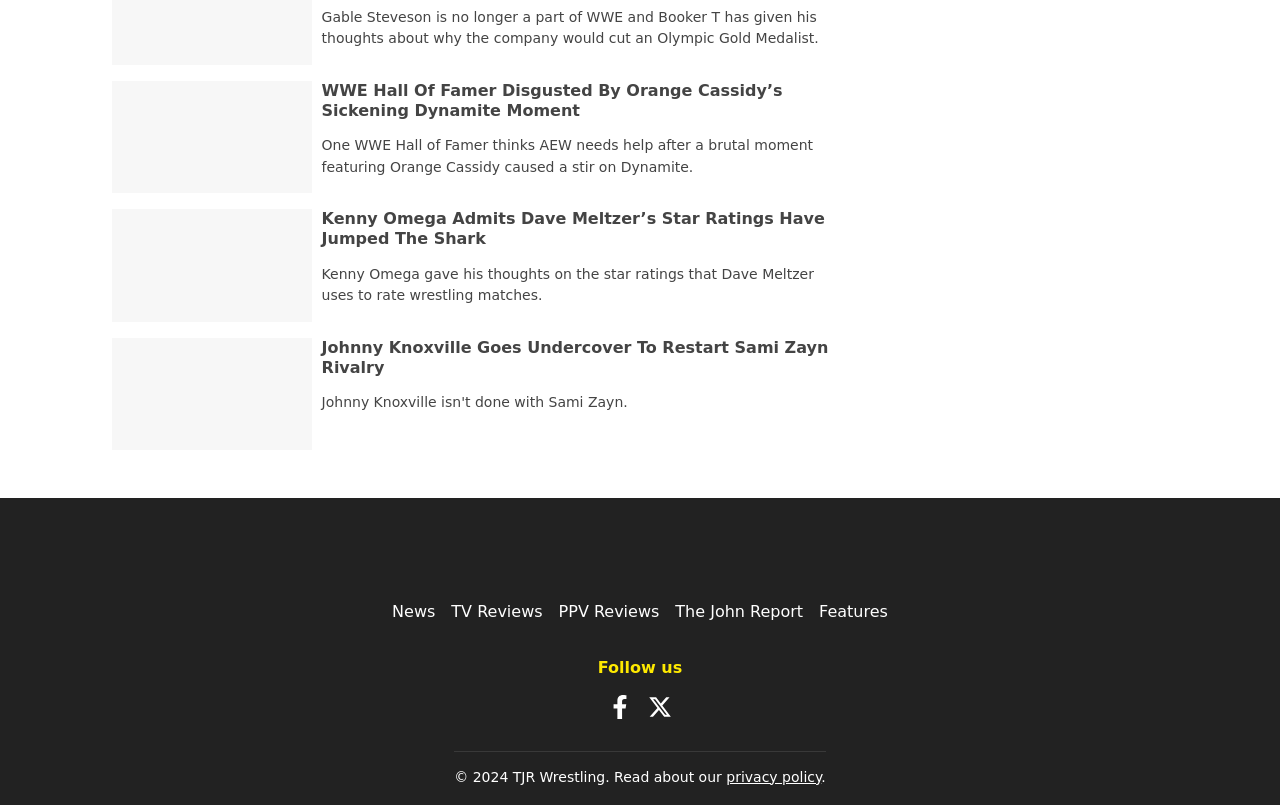Using the provided element description "Blog", determine the bounding box coordinates of the UI element.

None